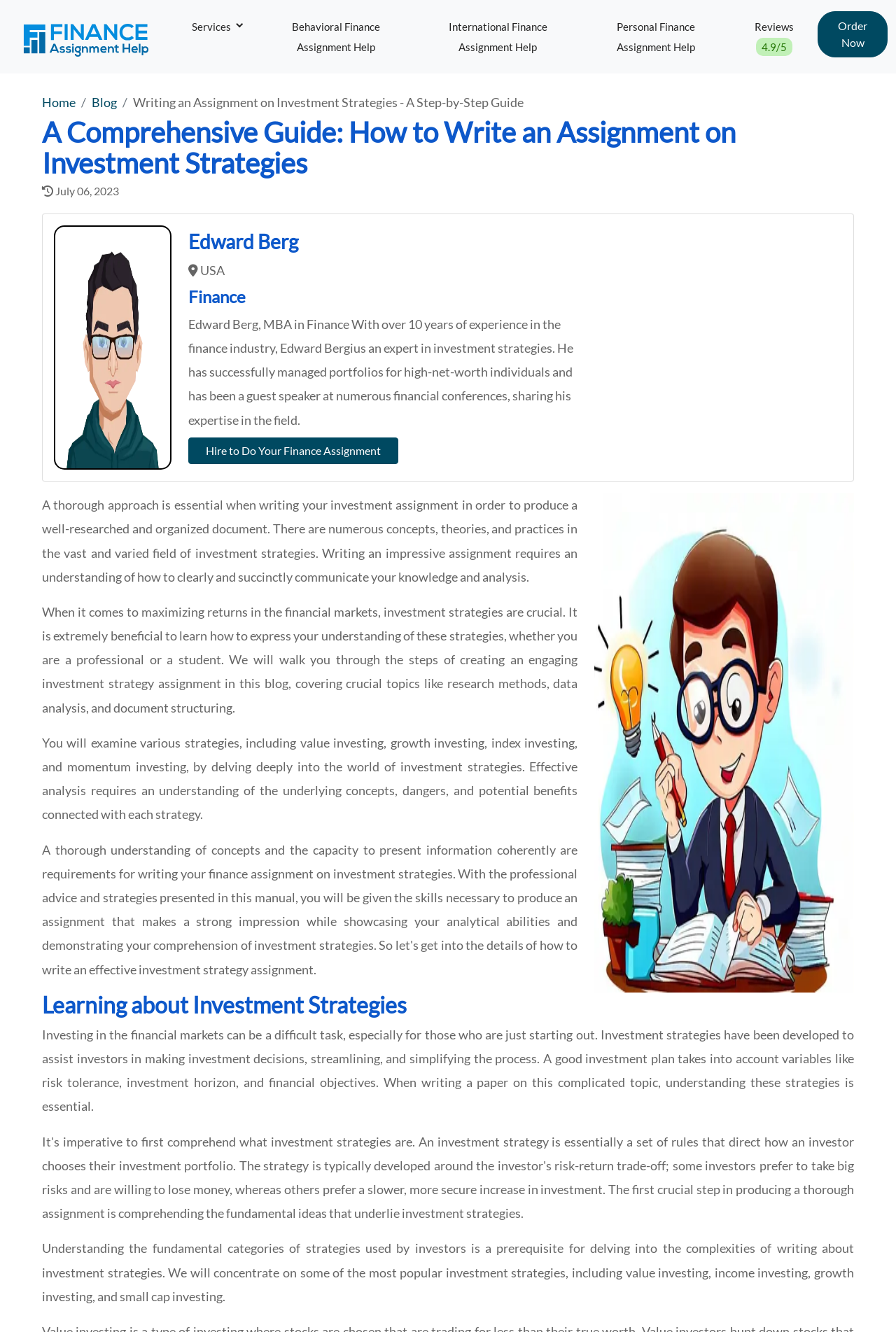Please locate the bounding box coordinates of the element that needs to be clicked to achieve the following instruction: "Learn about 'Behavioral Finance Assignment Help'". The coordinates should be four float numbers between 0 and 1, i.e., [left, top, right, bottom].

[0.287, 0.004, 0.463, 0.051]